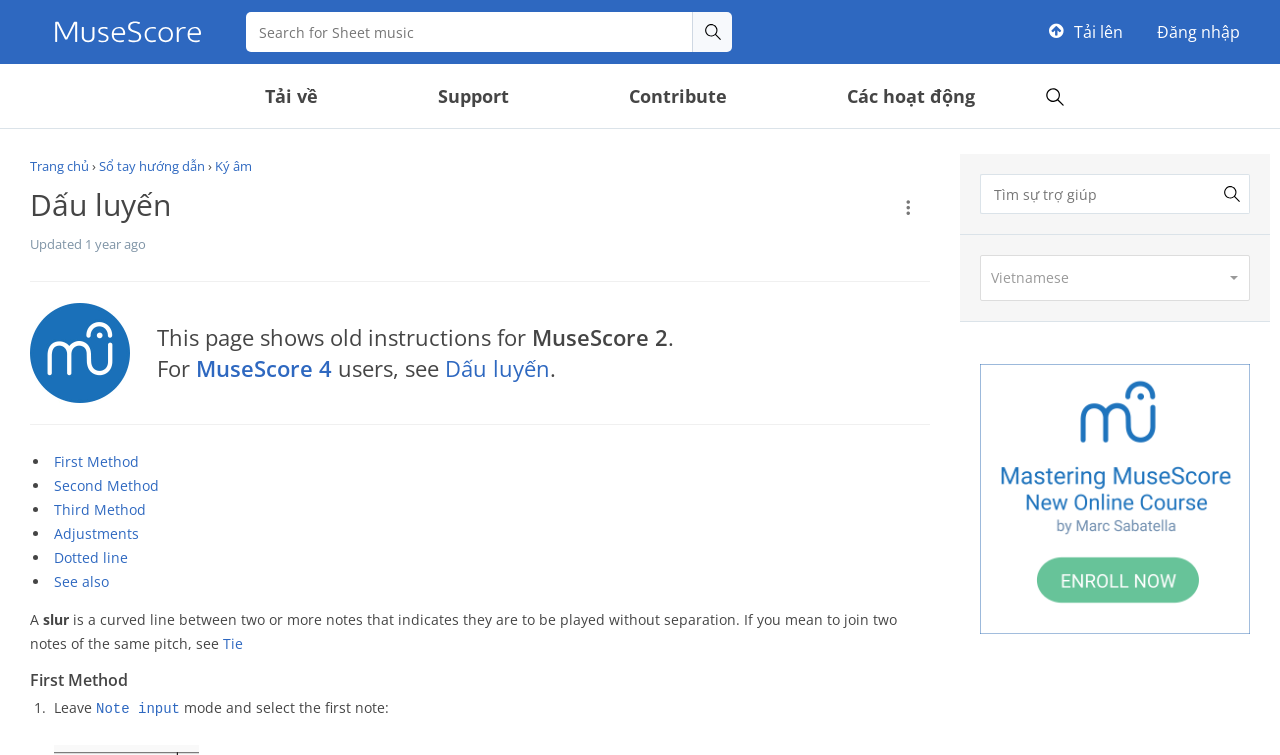Pinpoint the bounding box coordinates of the area that must be clicked to complete this instruction: "Click the HERBS link".

None